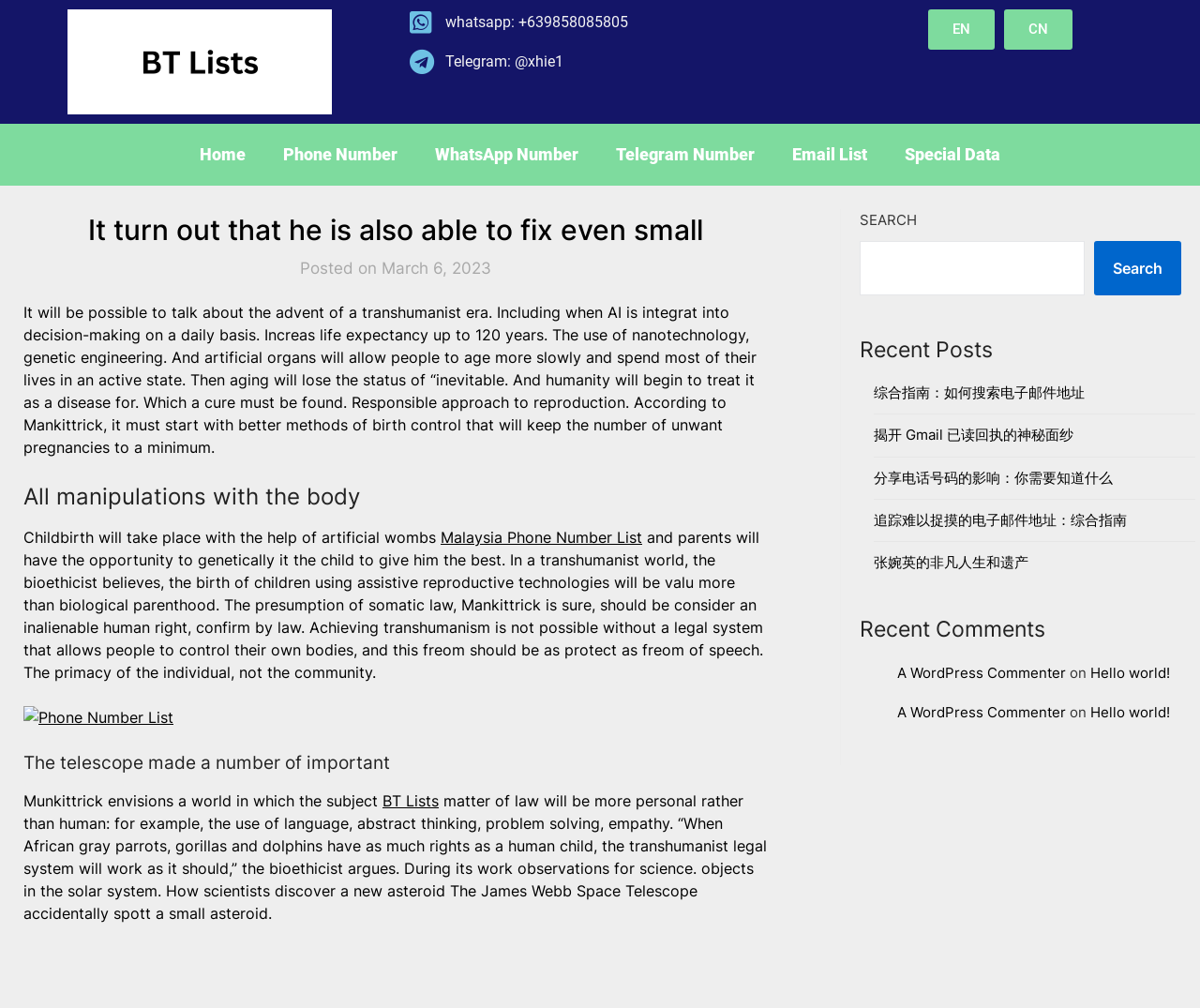Using the element description: "CN", determine the bounding box coordinates for the specified UI element. The coordinates should be four float numbers between 0 and 1, [left, top, right, bottom].

[0.836, 0.009, 0.893, 0.049]